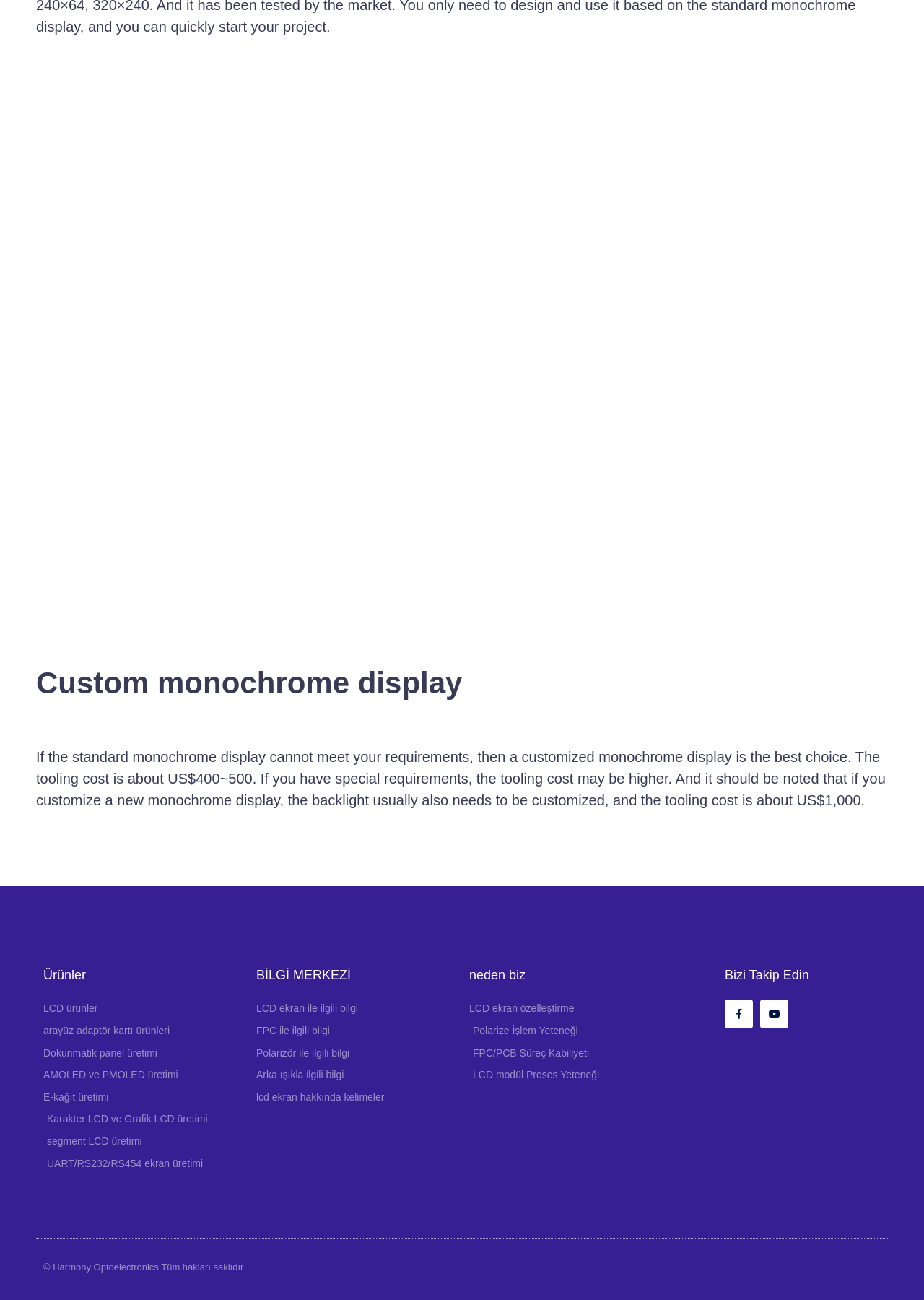From the screenshot, find the bounding box of the UI element matching this description: "Youtube". Supply the bounding box coordinates in the form [left, top, right, bottom], each a float between 0 and 1.

[0.823, 0.769, 0.853, 0.791]